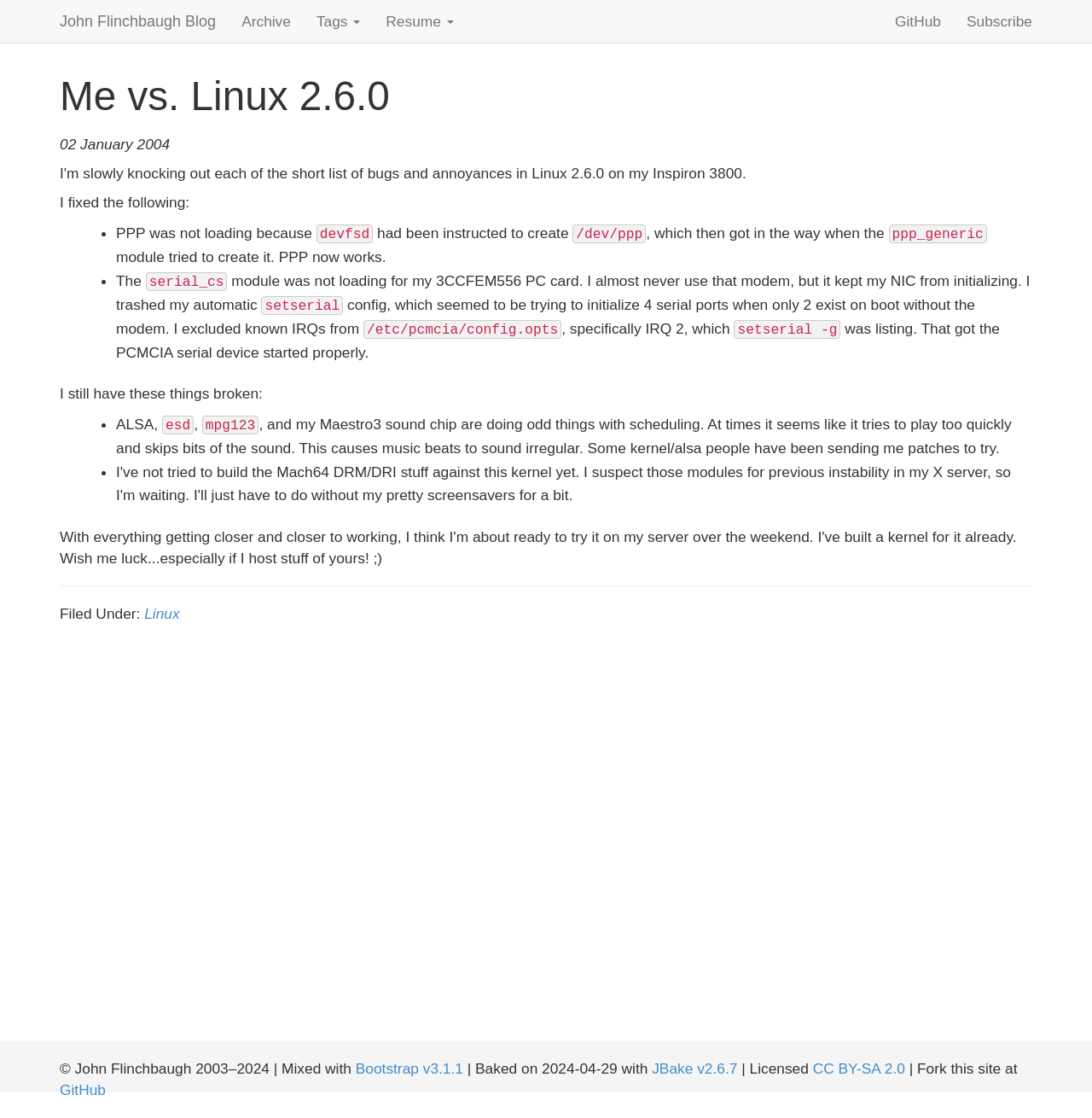Use the details in the image to answer the question thoroughly: 
What is the name of the Linux module mentioned in the blog post?

I found the name of the Linux module by reading the text content of the StaticText elements and found the mention of 'PPP was not loading because' in the paragraph discussing the fixes made to the Linux system.